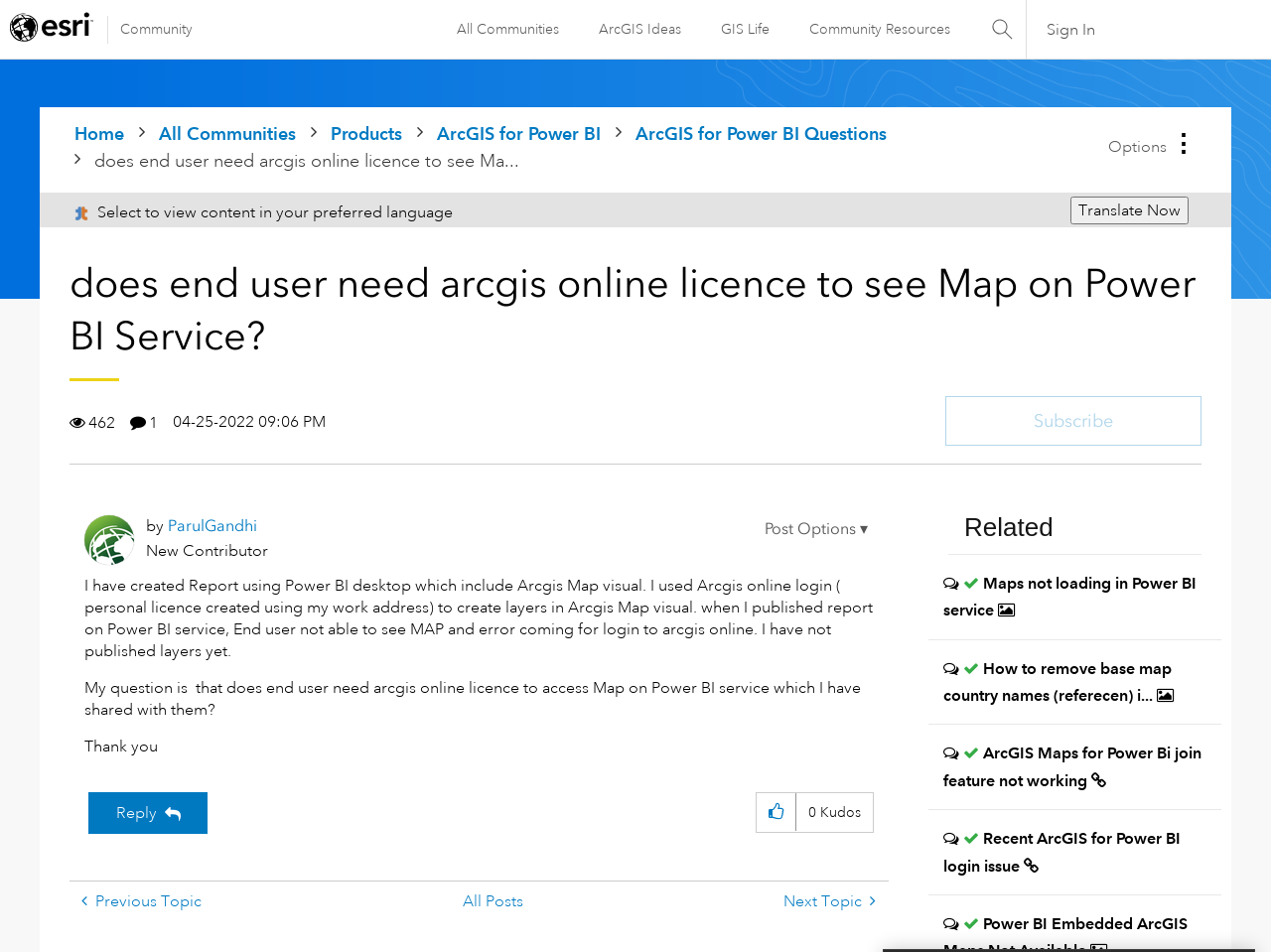How many kudos has the post received?
Please provide a single word or phrase answer based on the image.

0